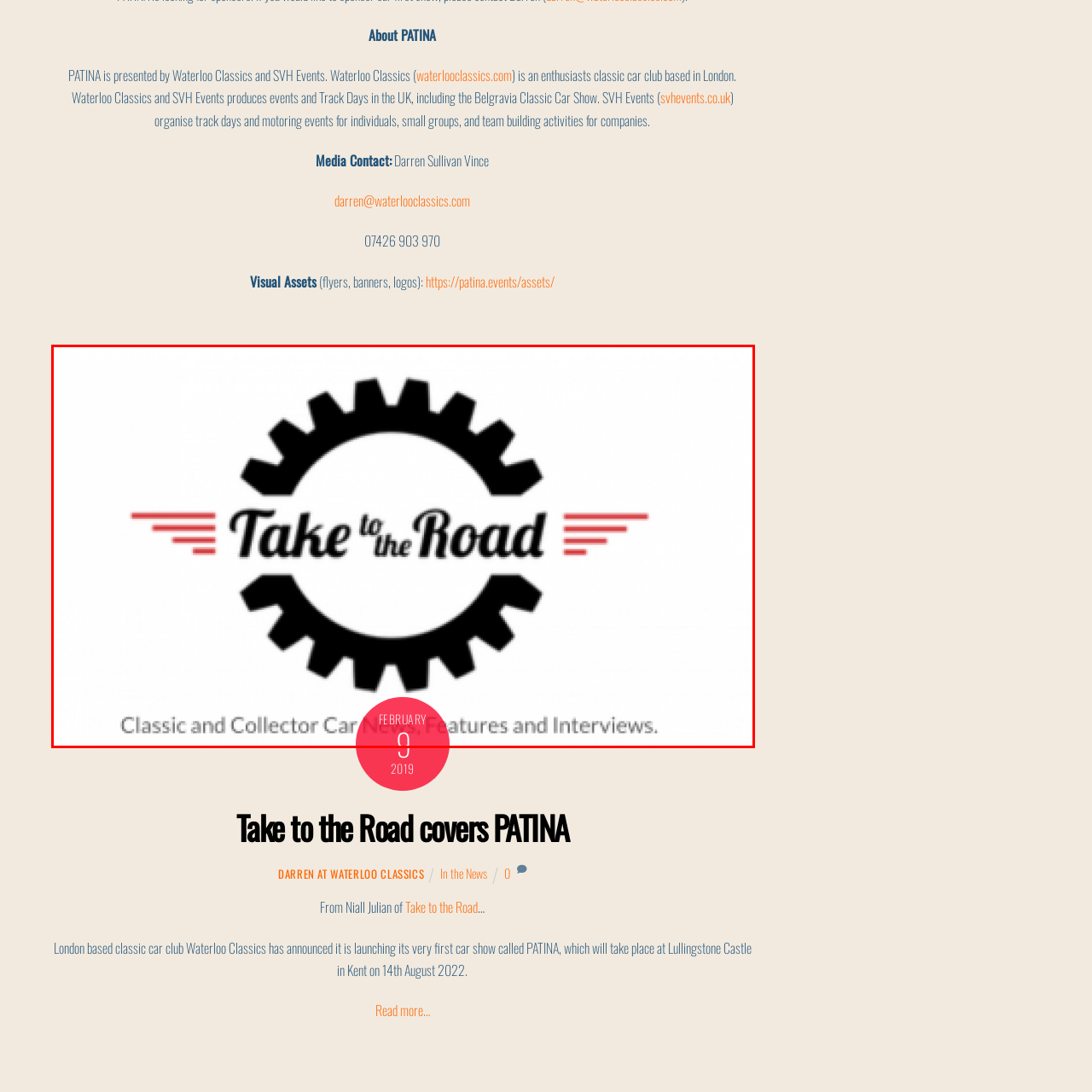What type of cars is the logo focused on?
Look closely at the portion of the image highlighted by the red bounding box and provide a comprehensive answer to the question.

The logo features a stylized gear design, and the text 'Take to the Road' is artistically rendered inside the gear, highlighting the focus on classic and collector cars, which is also emphasized by the tagline 'Classic and Collector Car News, Features, and Interviews'.